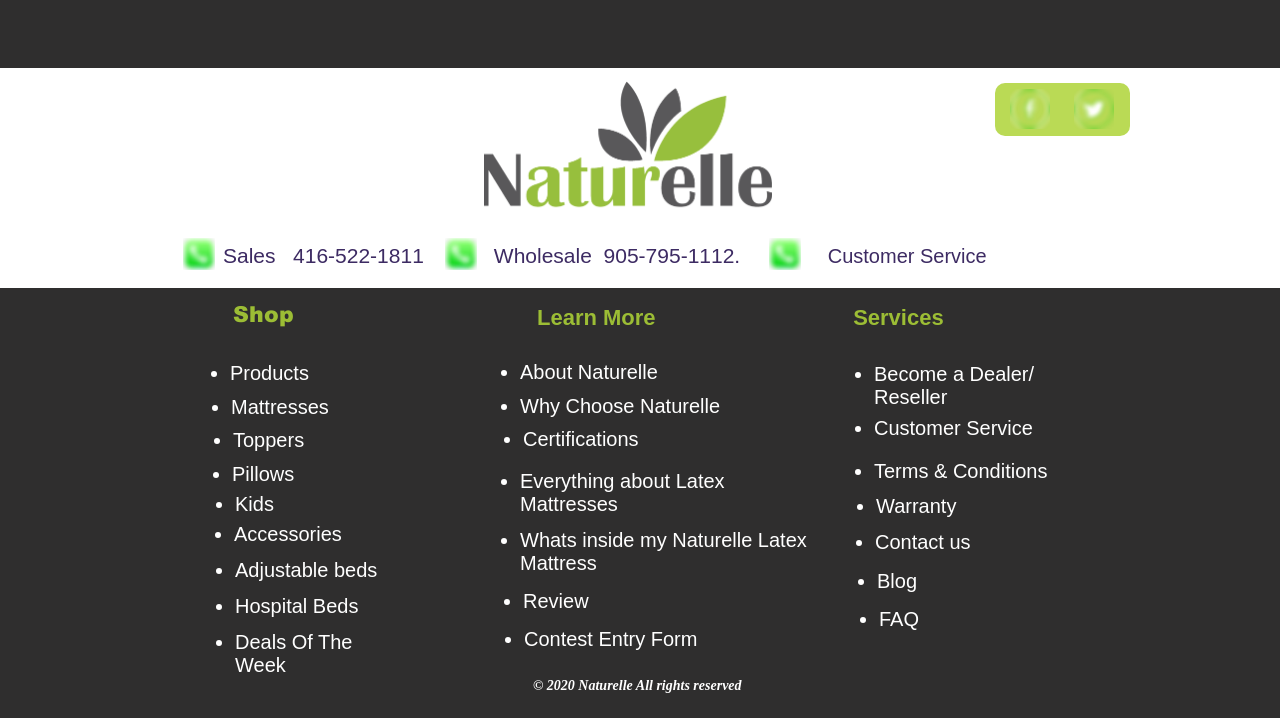How many categories are there under the 'Shop' section?
Kindly answer the question with as much detail as you can.

There are eight categories under the 'Shop' section, which are Products, Mattresses, Toppers, Pillows, Kids, Accessories, Adjustable beds, and Hospital Beds, located in a list element with bounding box coordinates ranging from [0.164, 0.505, 0.17, 0.537] to [0.168, 0.879, 0.174, 0.911].